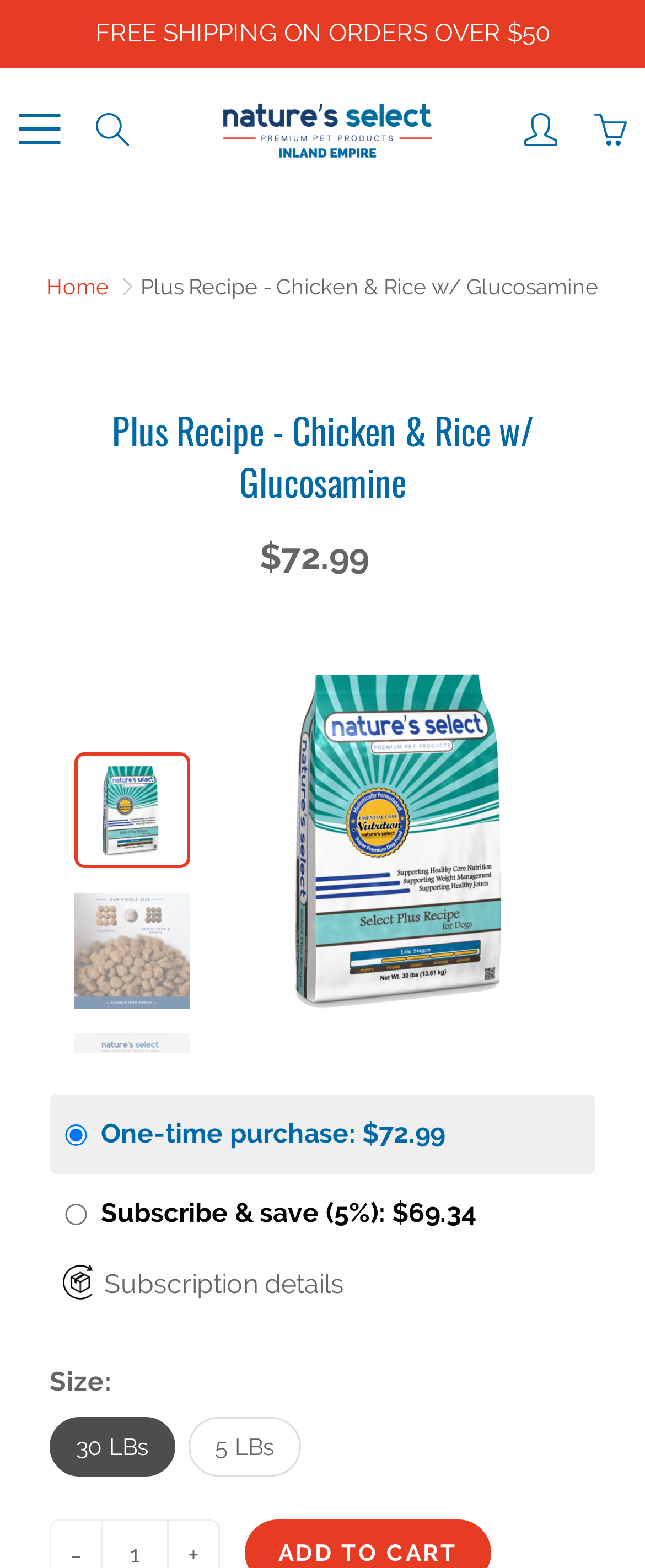Answer this question using a single word or a brief phrase:
What is the recurring price for subscription?

$69.34